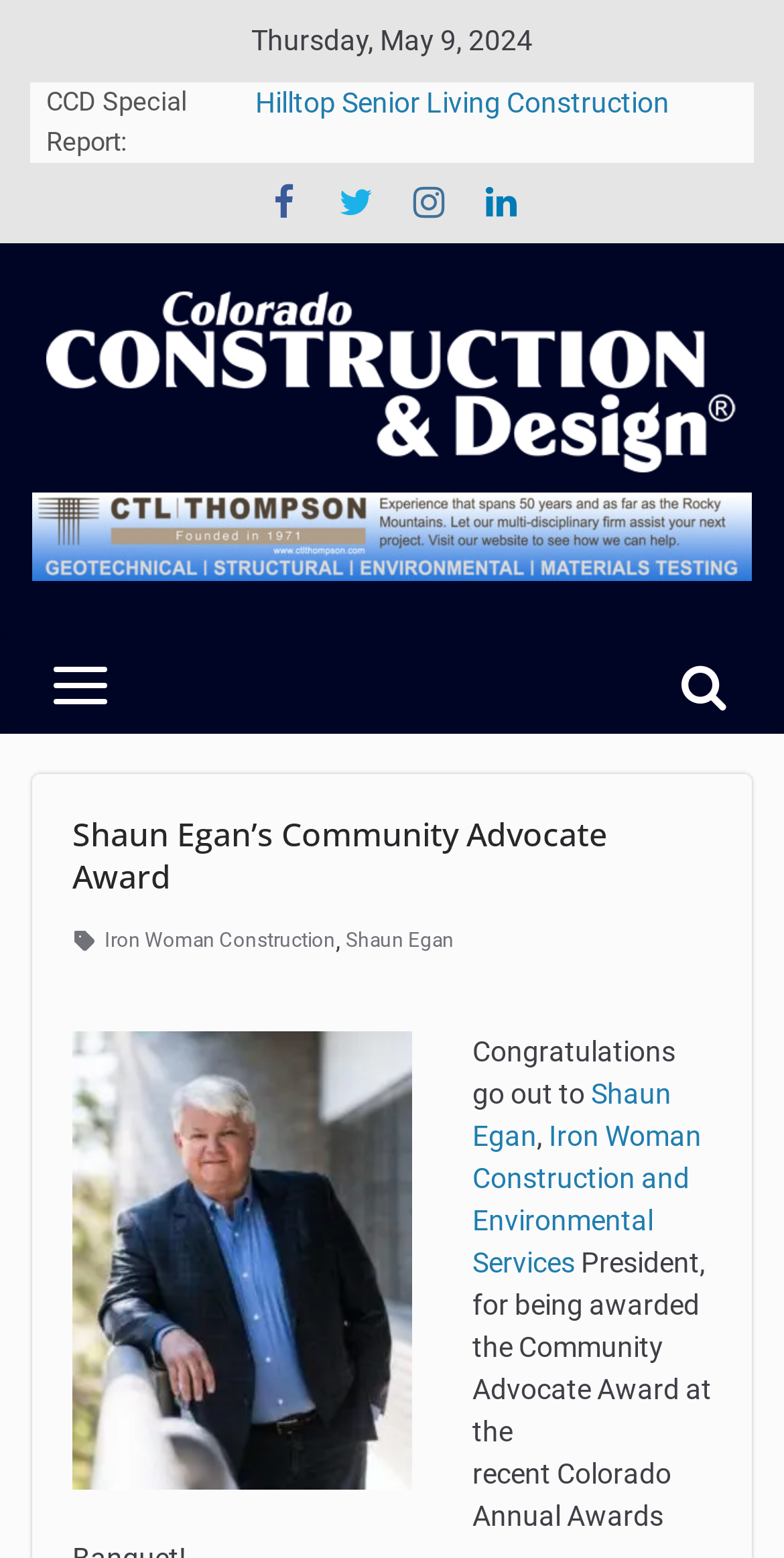How many links are there in the list of articles?
Look at the image and respond to the question as thoroughly as possible.

I counted the number of links in the list of articles, which are 'Hilltop Senior Living Construction Making Great Progress', 'Terra Boulder | A Modern Oasis for Tech and Life Sciences in Boulder, Colorado', 'Carl Koelbel Named President and Chief Executive Officer of Koelbel and Company', 'Berkadia Secures $81.23 Million in Joint Venture Equity for Trammell Crow Residential’s Multifamily Development in Denver', and 'Encon Companies Adds New VP of BD and Marketing Coordinator'. There are 5 links in total.